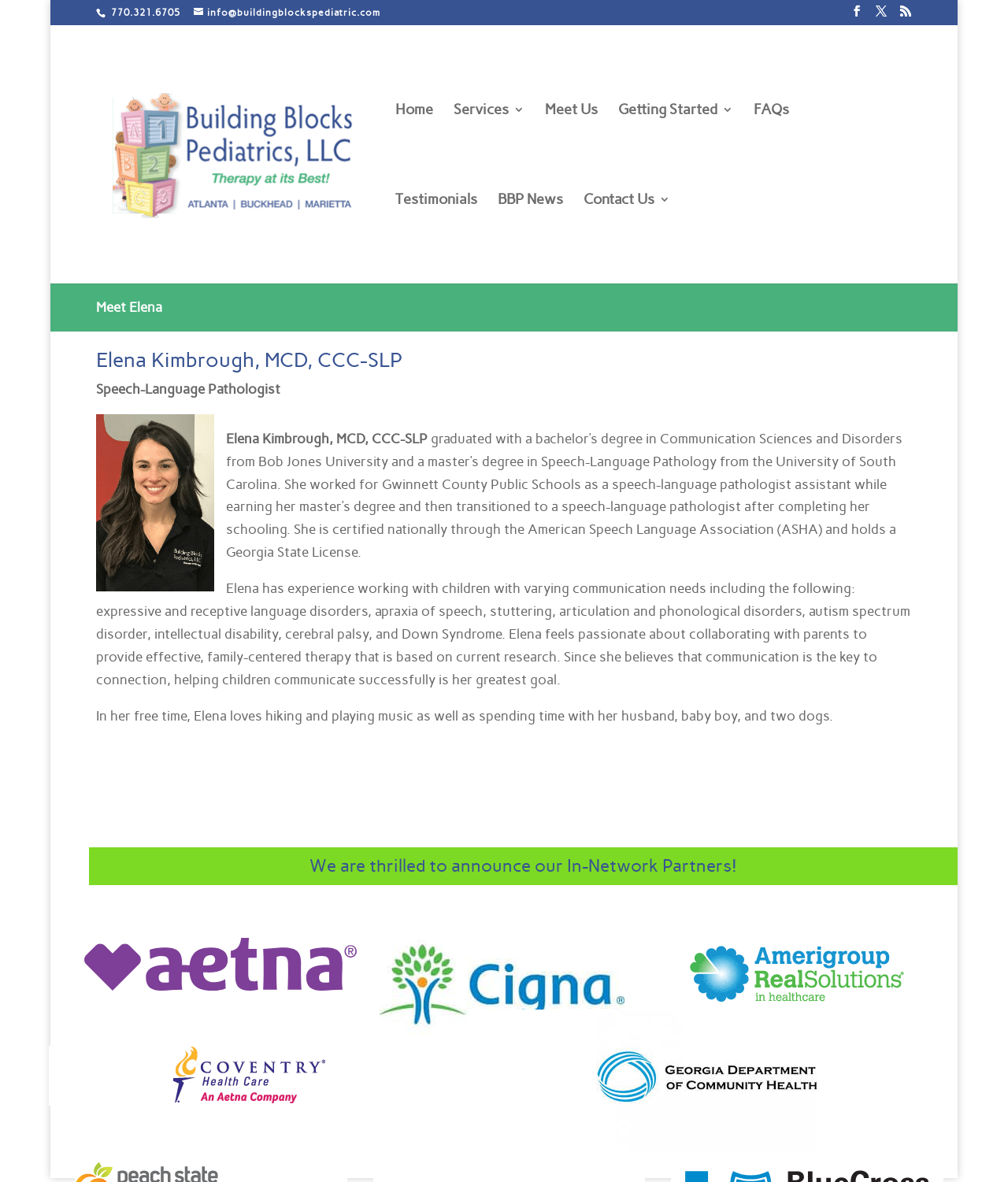What is the name of the organization?
Ensure your answer is thorough and detailed.

The name of the organization is Building Blocks Pediatrics, which is mentioned at the top of the webpage and is likely a pediatric therapy center.